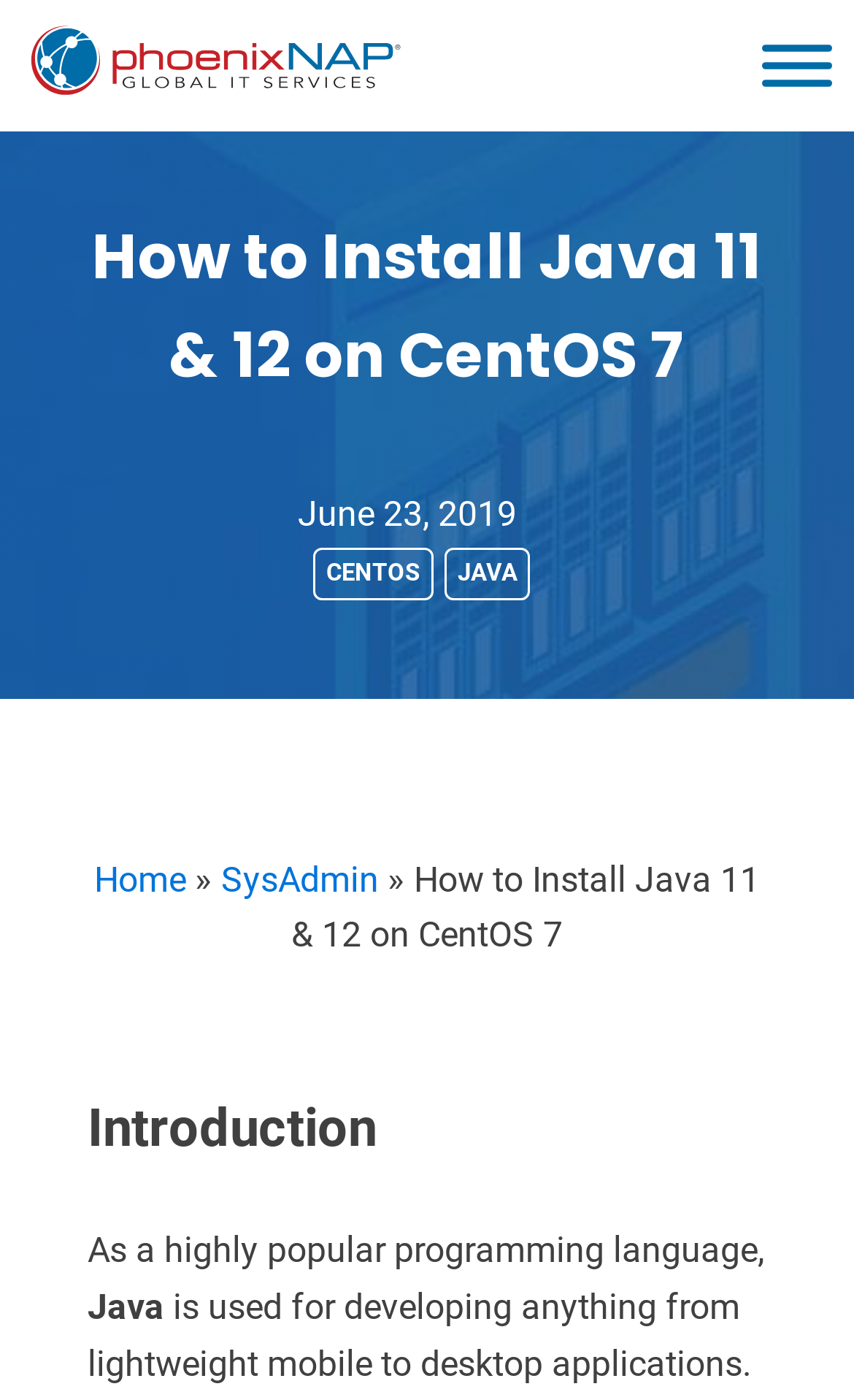Can you find and provide the main heading text of this webpage?

How to Install Java 11 & 12 on CentOS 7